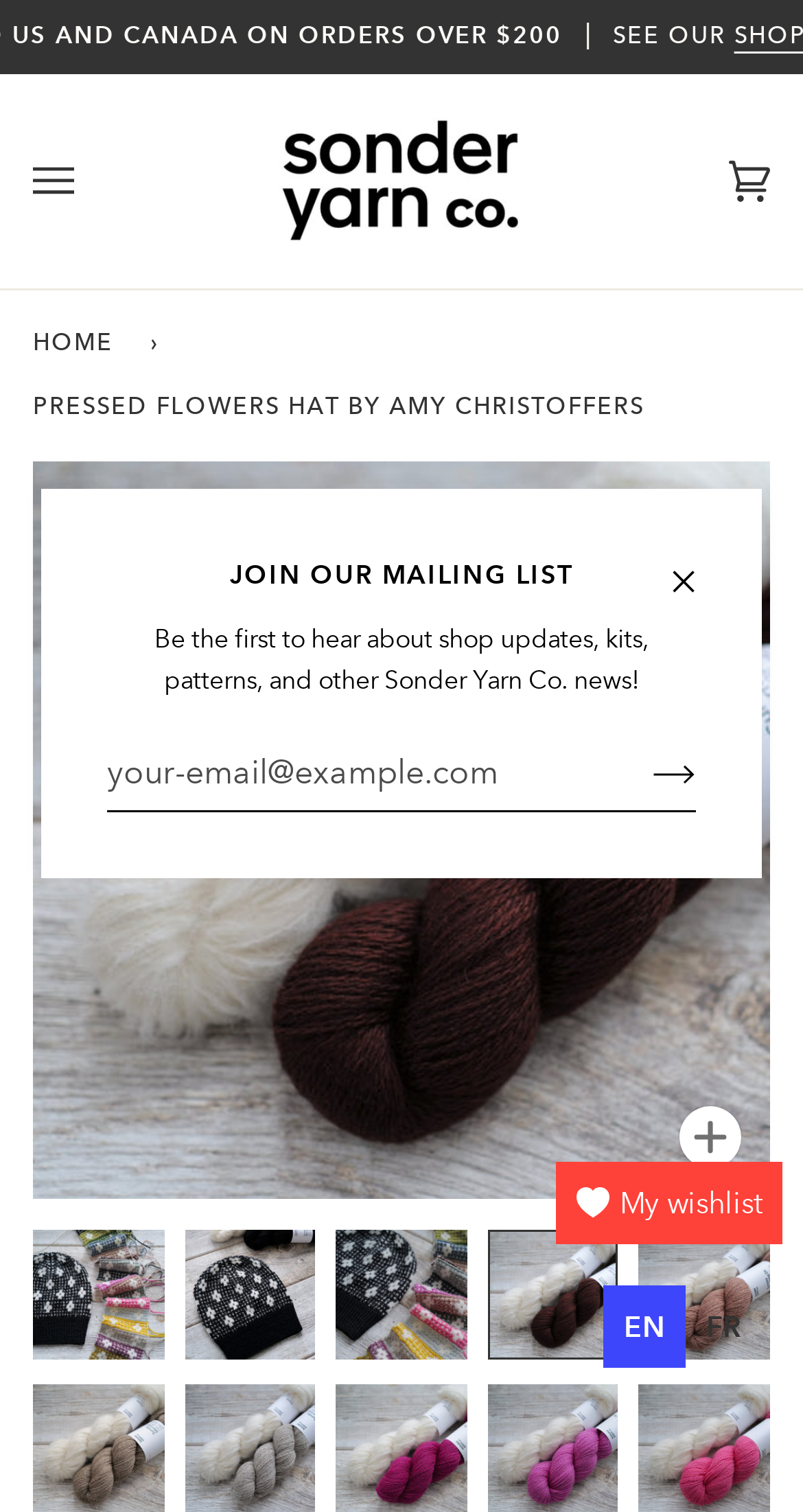Based on the element description: "aria-label="Open menu"", identify the UI element and provide its bounding box coordinates. Use four float numbers between 0 and 1, [left, top, right, bottom].

[0.041, 0.049, 0.195, 0.19]